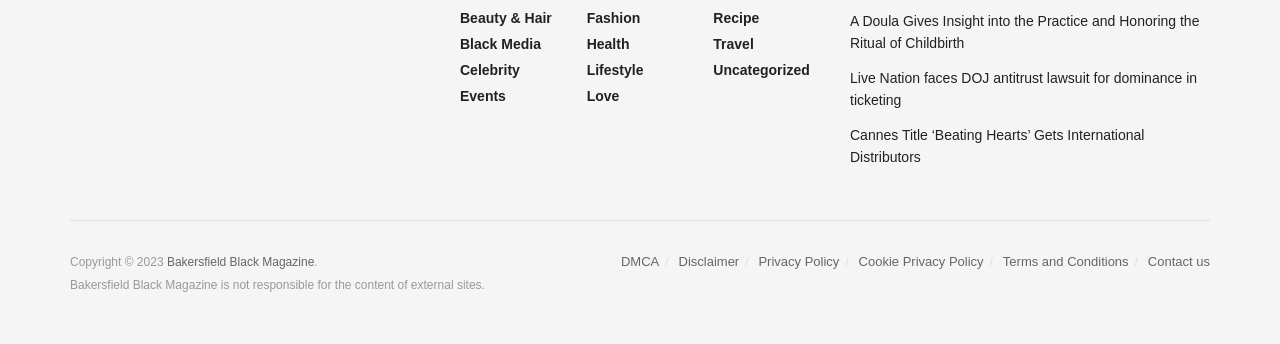Respond concisely with one word or phrase to the following query:
What are the main categories on this website?

Beauty, Black Media, Celebrity, etc.